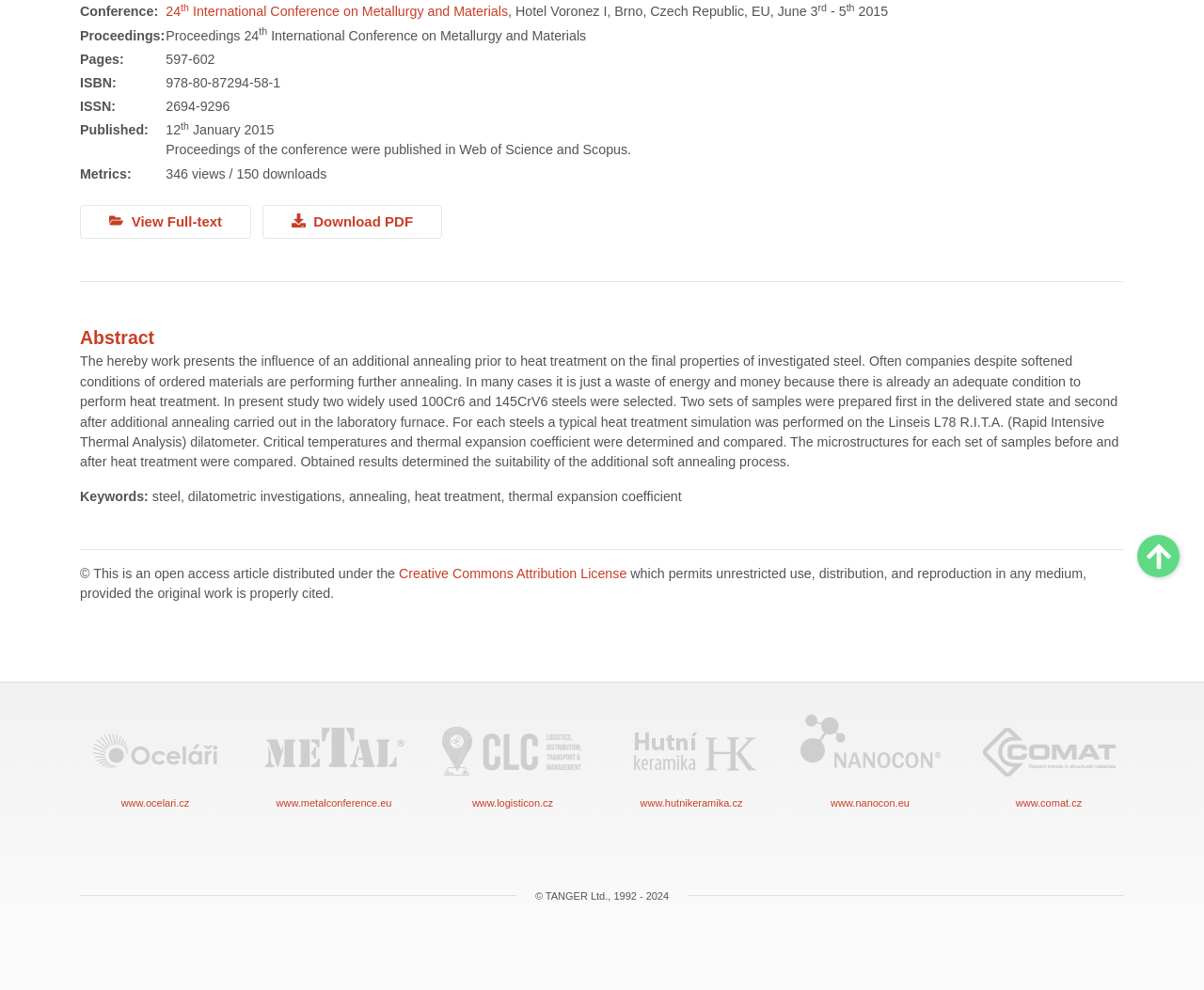From the webpage screenshot, predict the bounding box coordinates (top-left x, top-left y, bottom-right x, bottom-right y) for the UI element described here: Scroll to Top

[0.945, 0.541, 0.98, 0.583]